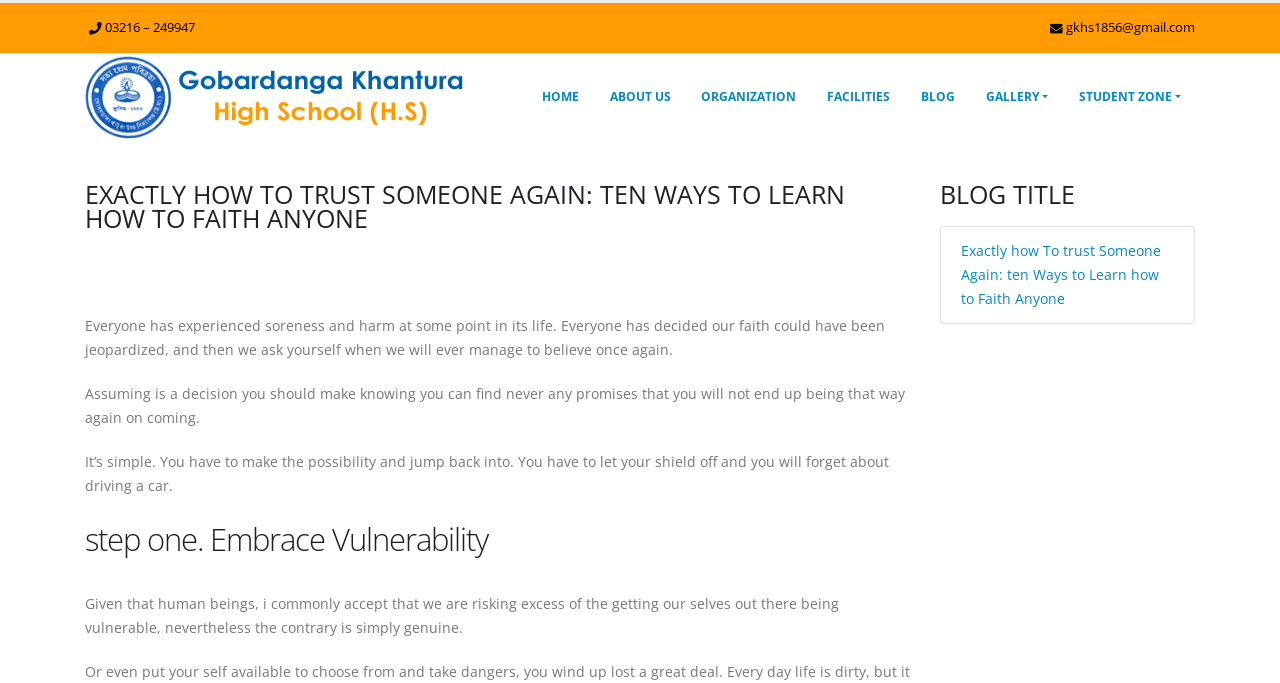Locate and provide the bounding box coordinates for the HTML element that matches this description: "Student Zone".

[0.831, 0.112, 0.934, 0.171]